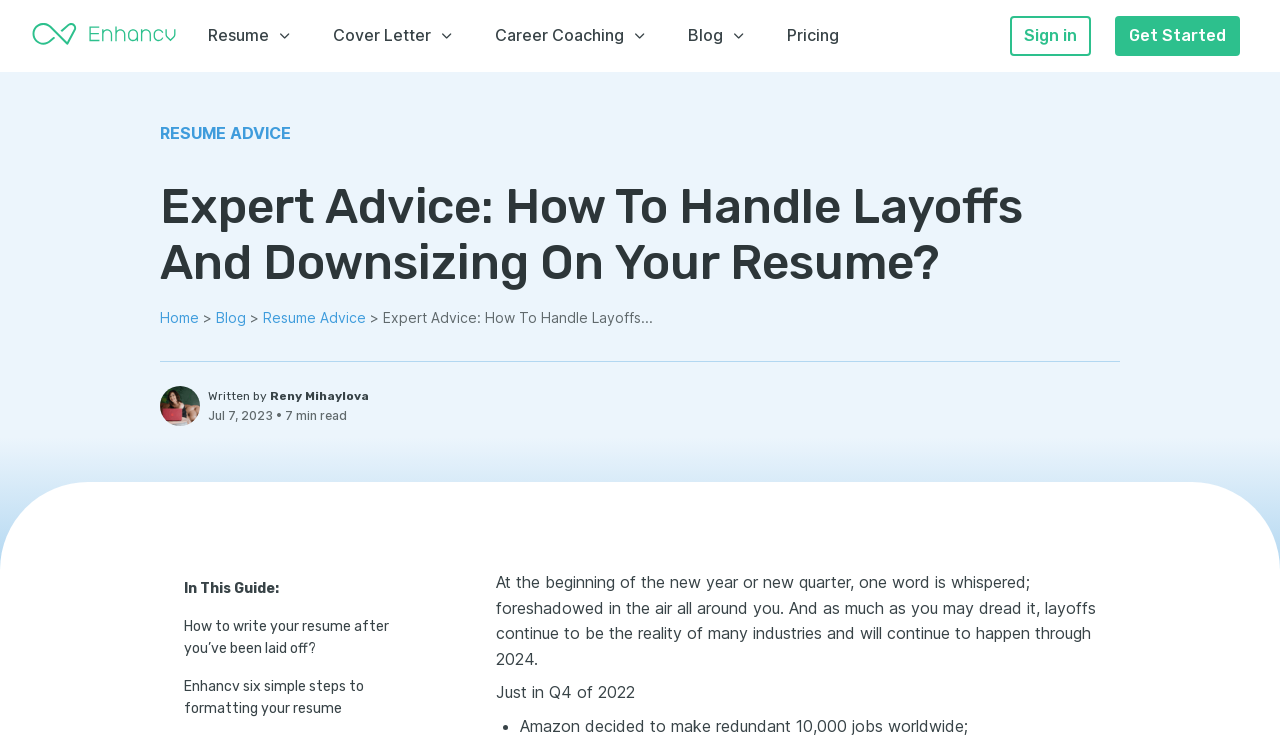Please examine the image and answer the question with a detailed explanation:
Who is the author of the blog post?

The author of the blog post is mentioned in the link 'Written by Reny Mihaylova' located below the avatar image.